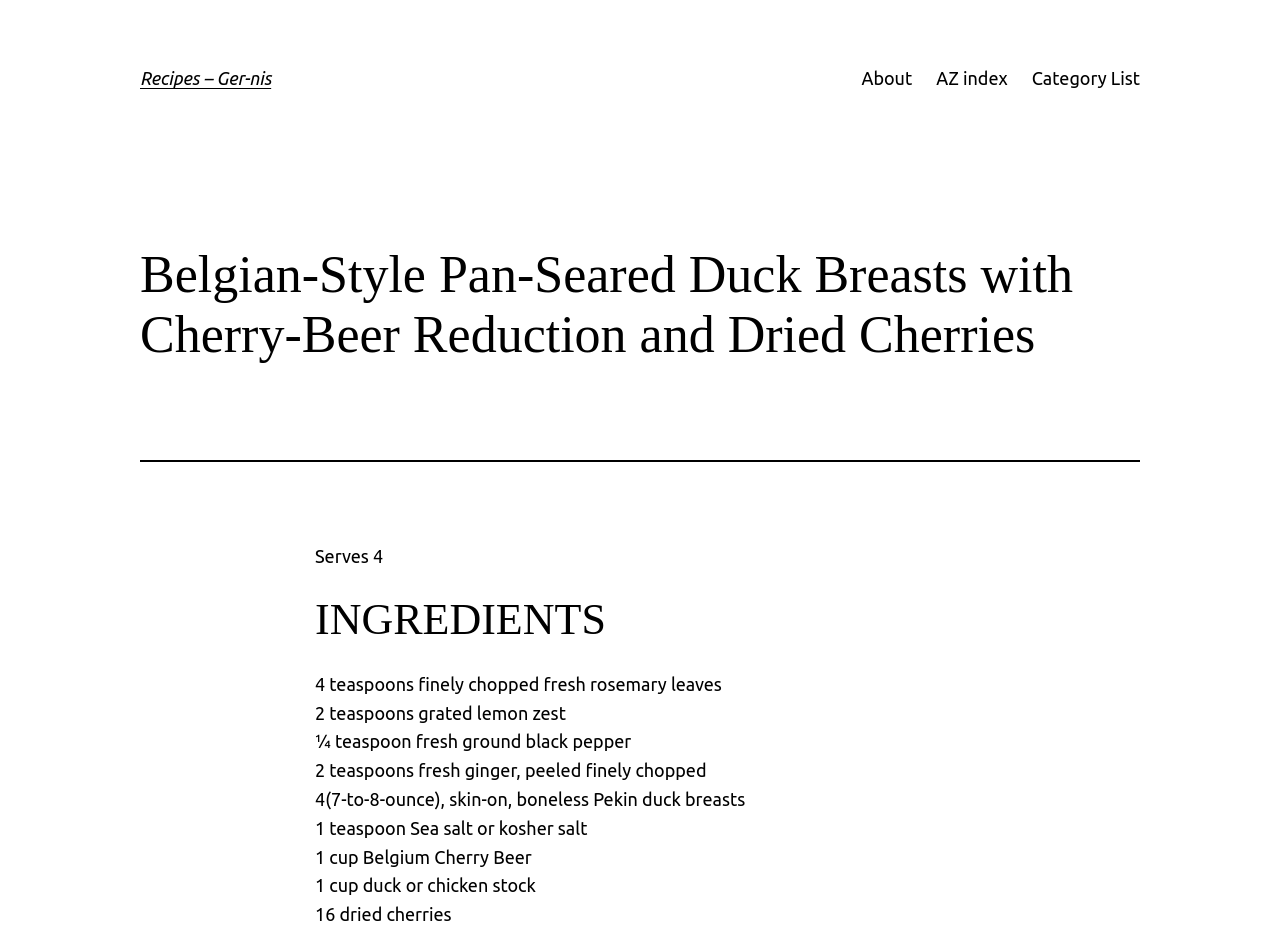What type of beer is used in the recipe?
Based on the screenshot, respond with a single word or phrase.

Belgium Cherry Beer